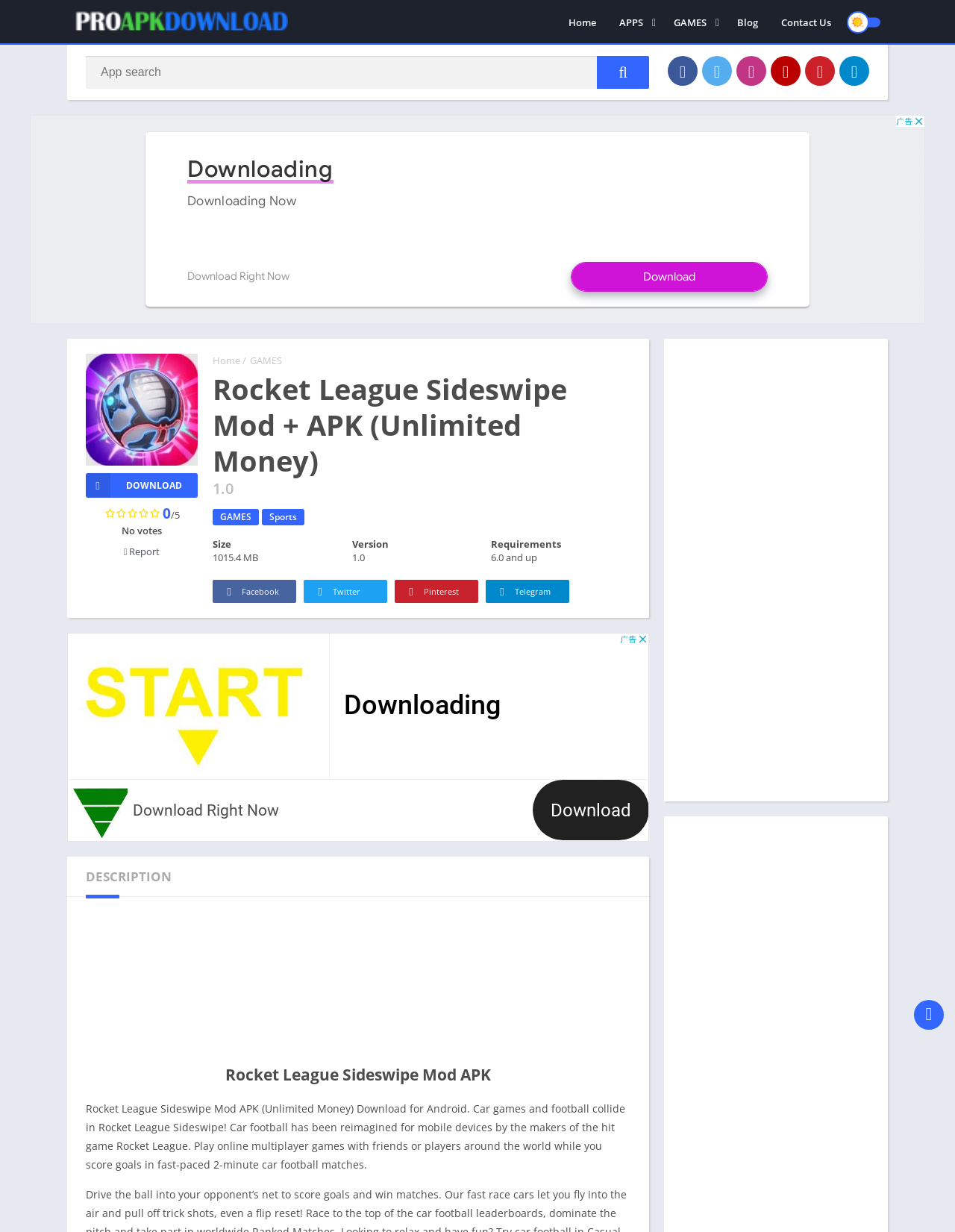Please locate the clickable area by providing the bounding box coordinates to follow this instruction: "Check the app size".

[0.223, 0.436, 0.242, 0.447]